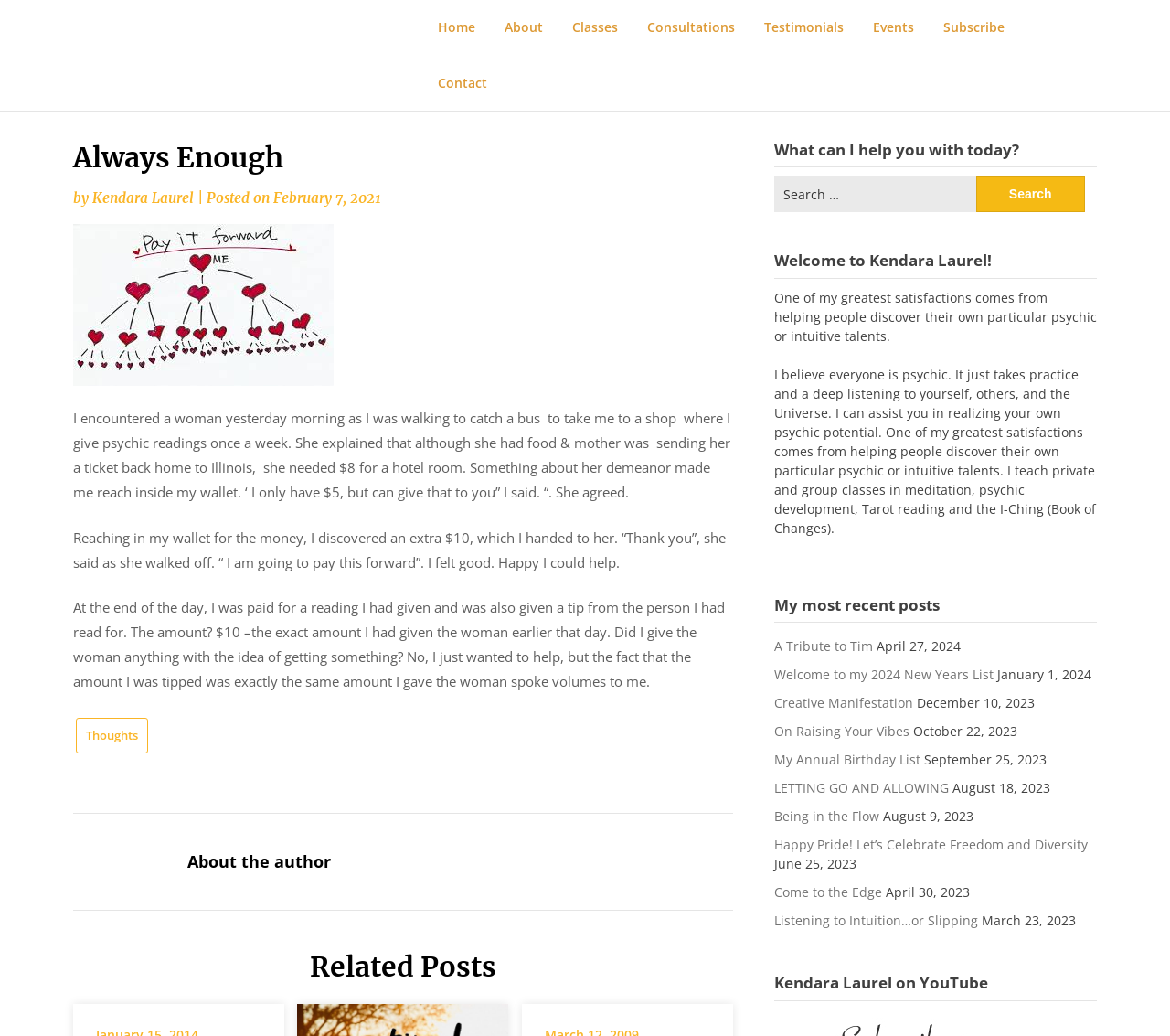Carefully examine the image and provide an in-depth answer to the question: How many recent posts are listed on the webpage?

The webpage lists the author's recent posts in the 'My most recent posts' section. By counting the links to these posts, we can determine that there are 10 recent posts listed on the webpage.